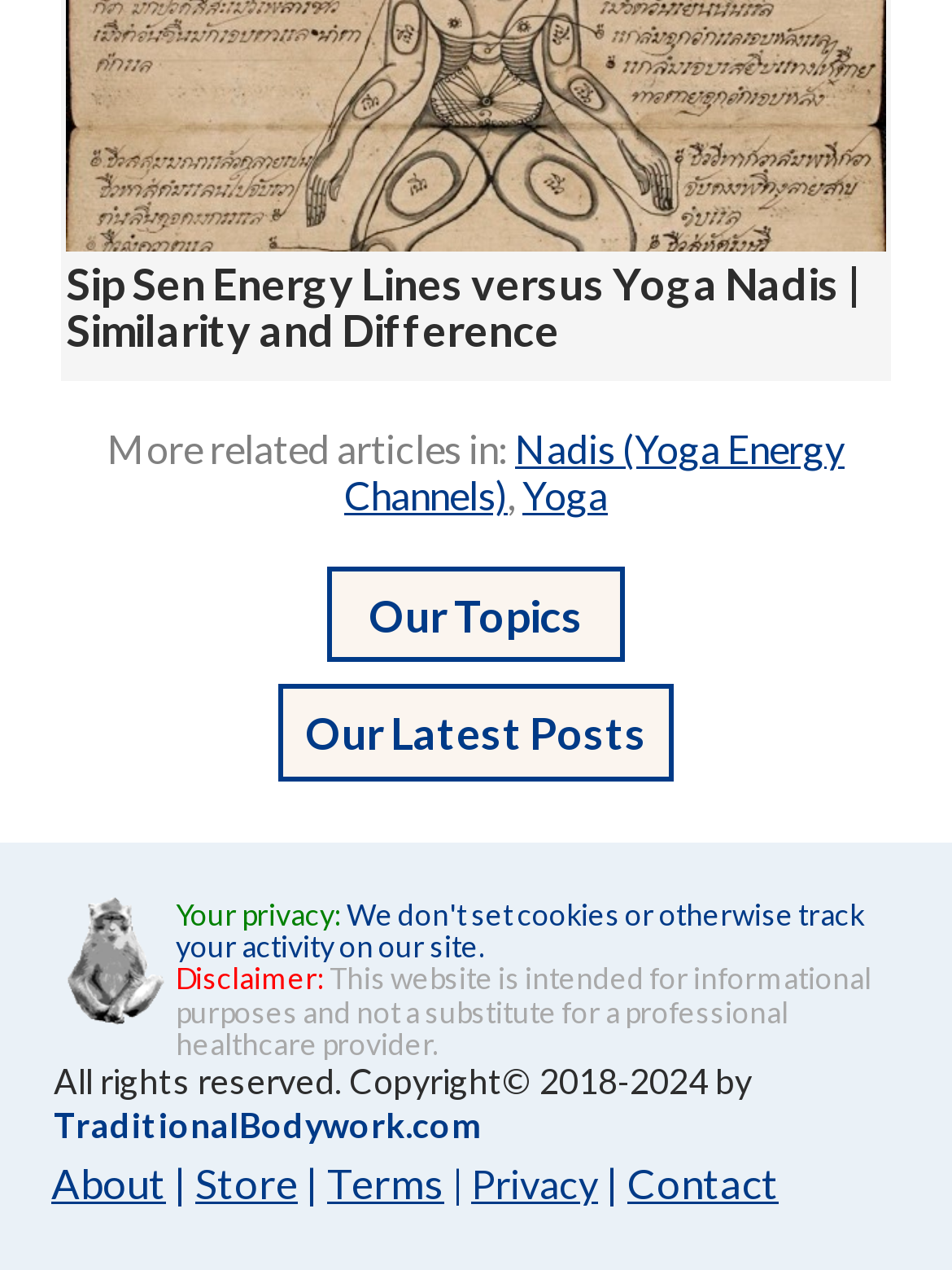Locate the bounding box coordinates of the area that needs to be clicked to fulfill the following instruction: "Explore Nadis Yoga Energy Channels". The coordinates should be in the format of four float numbers between 0 and 1, namely [left, top, right, bottom].

[0.362, 0.335, 0.887, 0.408]